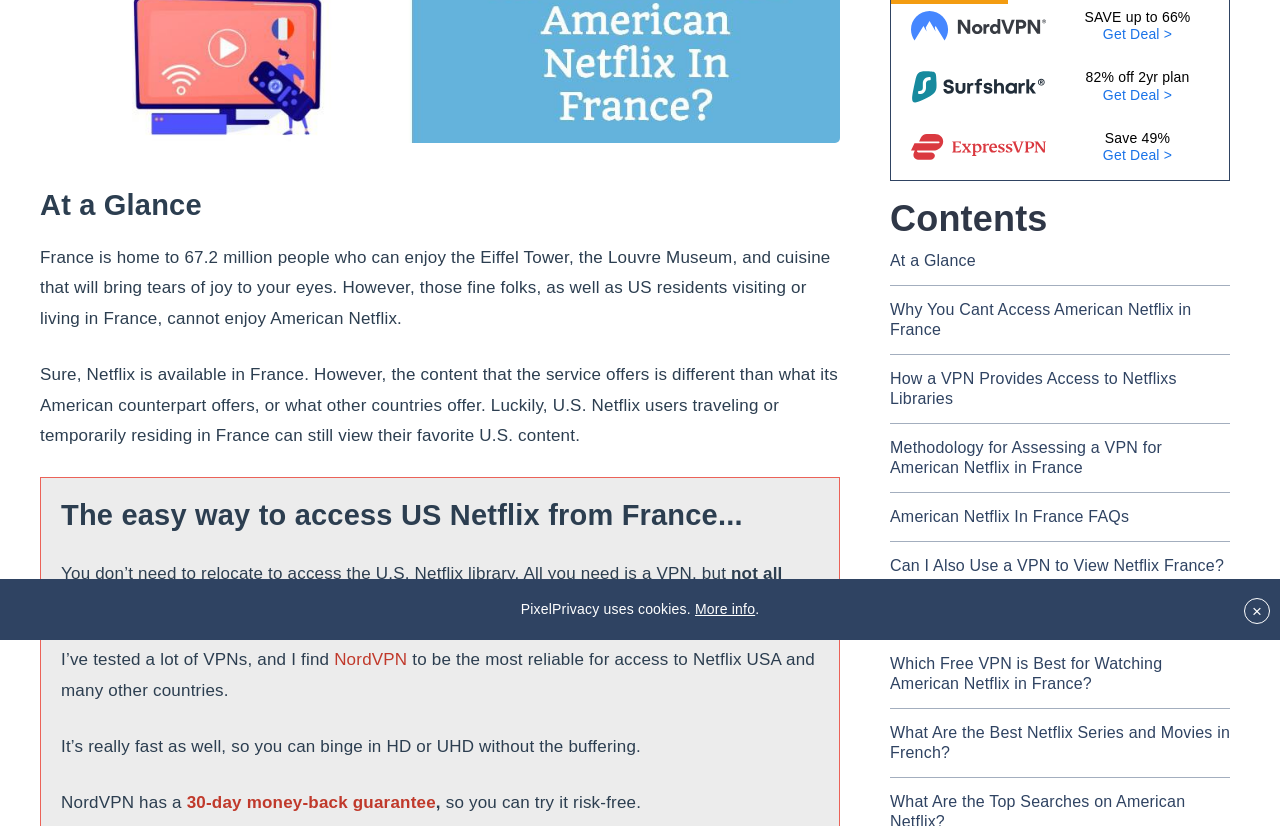Using the element description: "30-day money-back guarantee", determine the bounding box coordinates for the specified UI element. The coordinates should be four float numbers between 0 and 1, [left, top, right, bottom].

[0.142, 0.96, 0.34, 0.983]